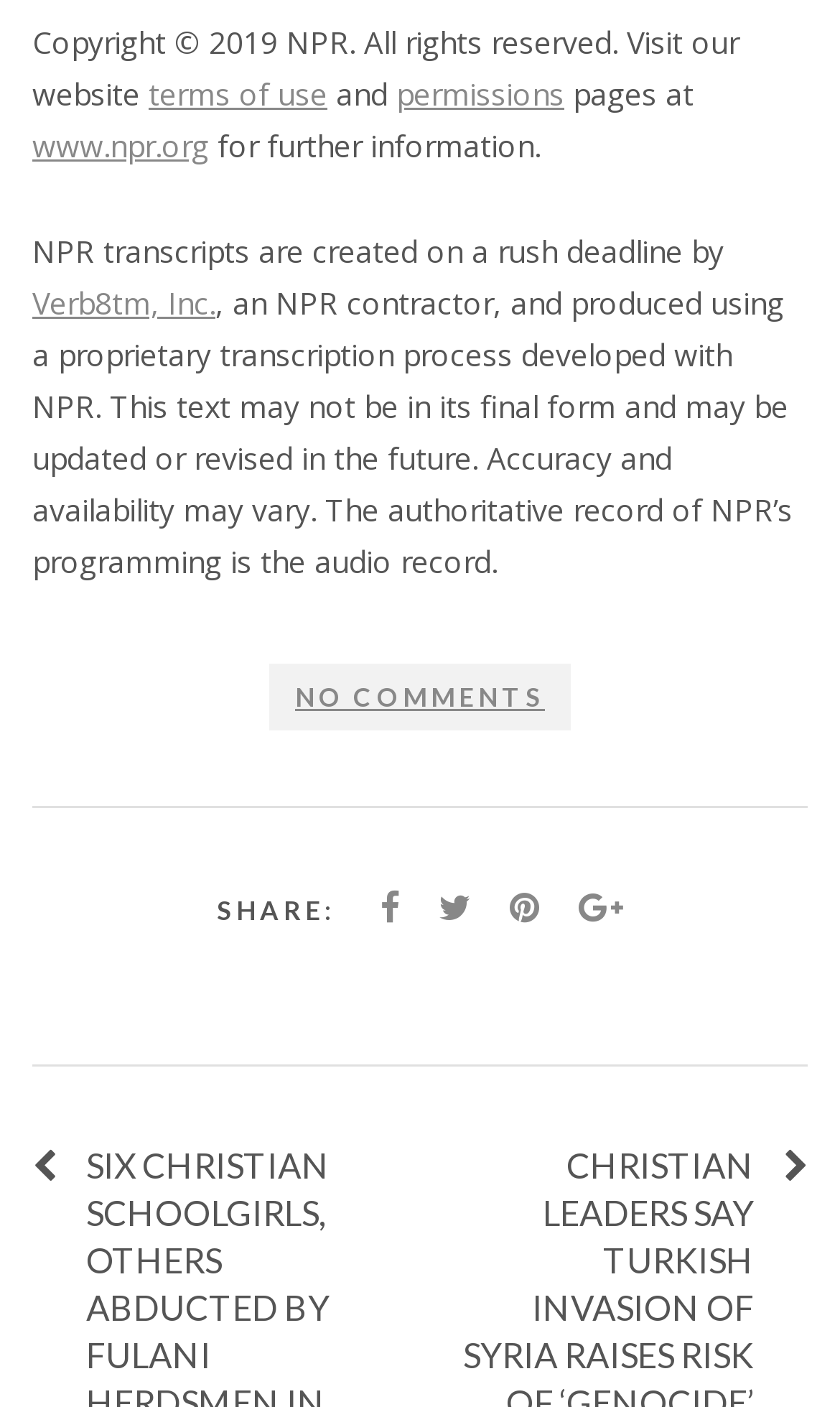Please analyze the image and provide a thorough answer to the question:
What is the purpose of Verb8tm, Inc.?

According to the webpage, Verb8tm, Inc. is an NPR contractor that creates transcripts on a rush deadline using a proprietary transcription process developed with NPR.